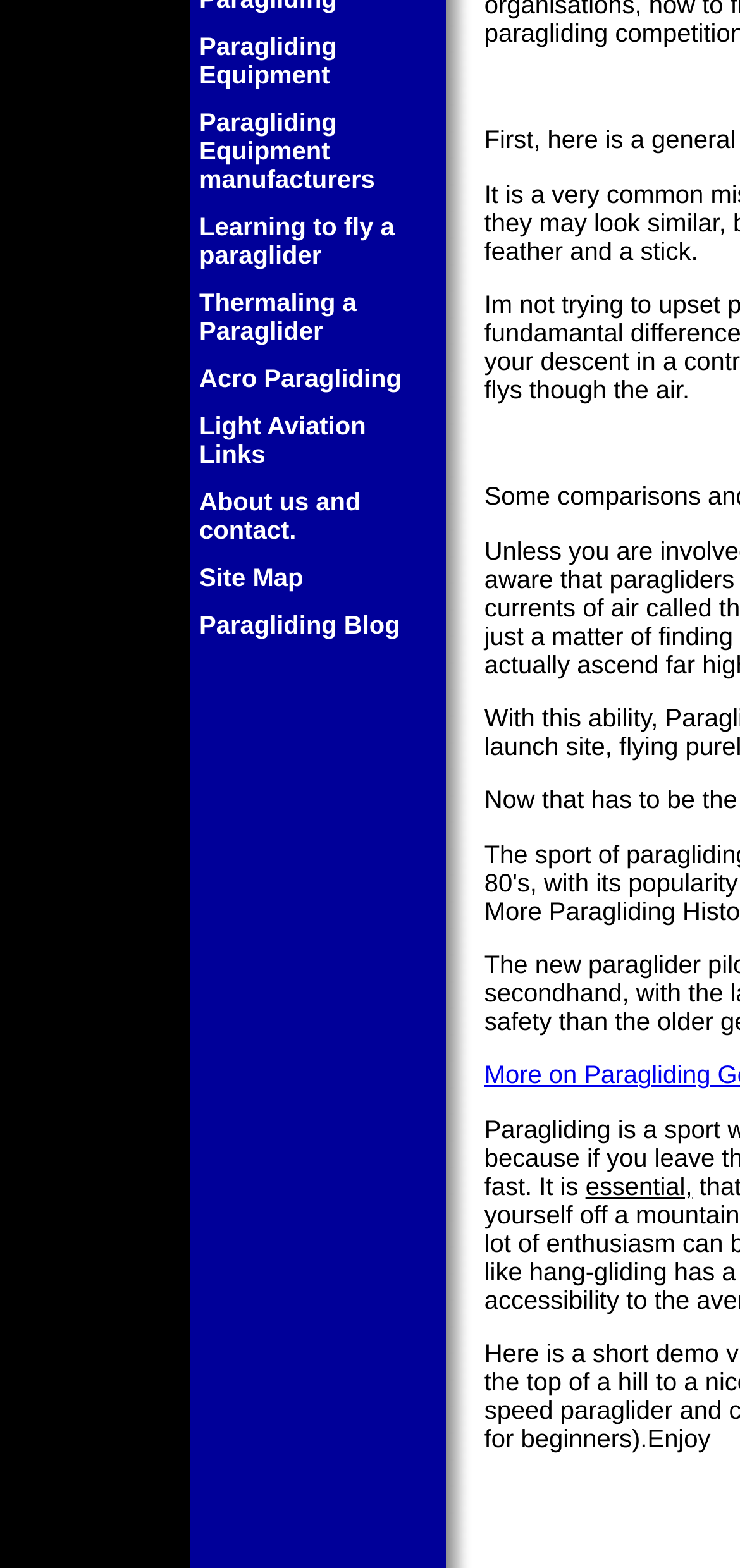Bounding box coordinates are to be given in the format (top-left x, top-left y, bottom-right x, bottom-right y). All values must be floating point numbers between 0 and 1. Provide the bounding box coordinate for the UI element described as: Light Aviation Links

[0.269, 0.262, 0.495, 0.299]